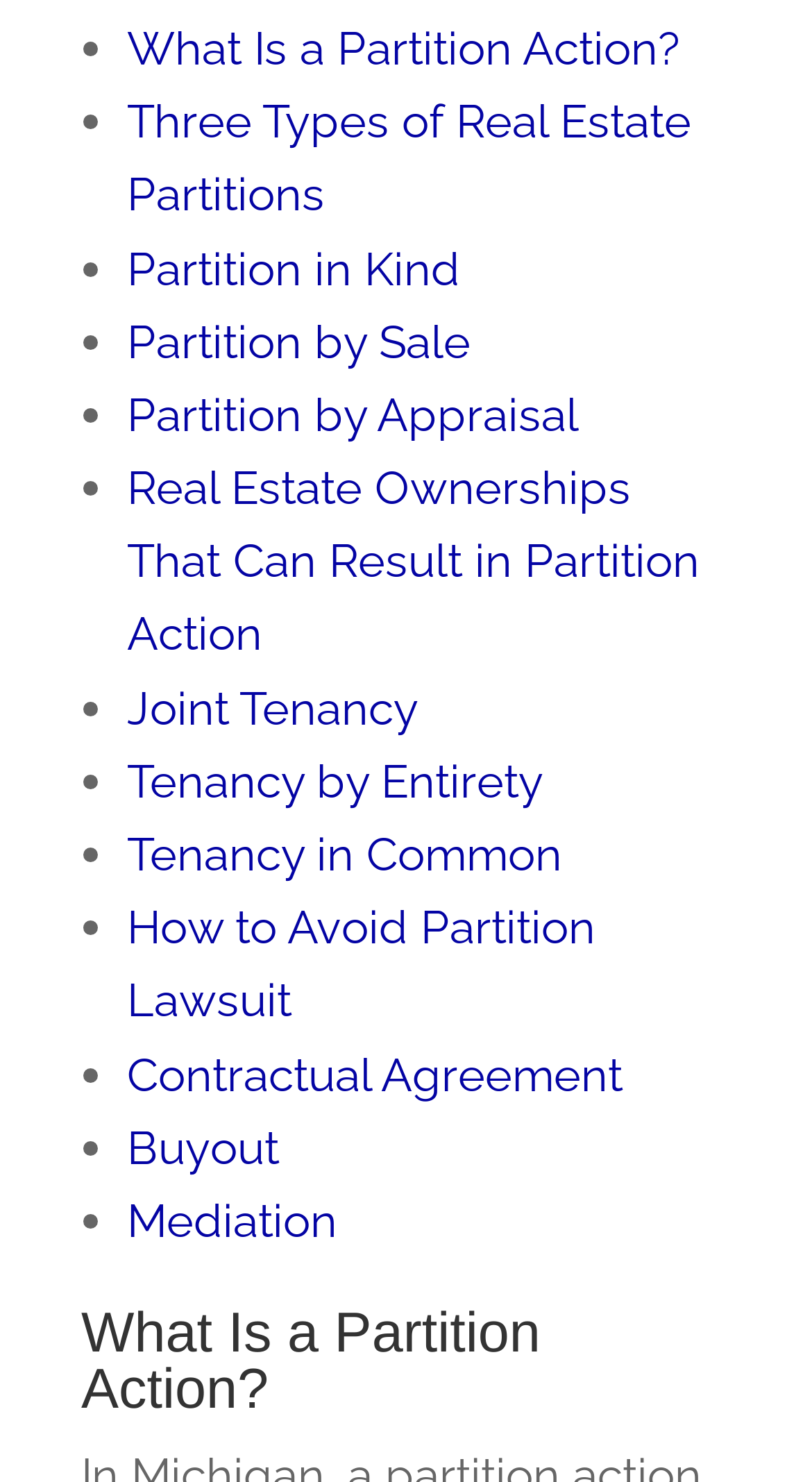Answer this question in one word or a short phrase: What is the first topic listed on the webpage?

What Is a Partition Action?